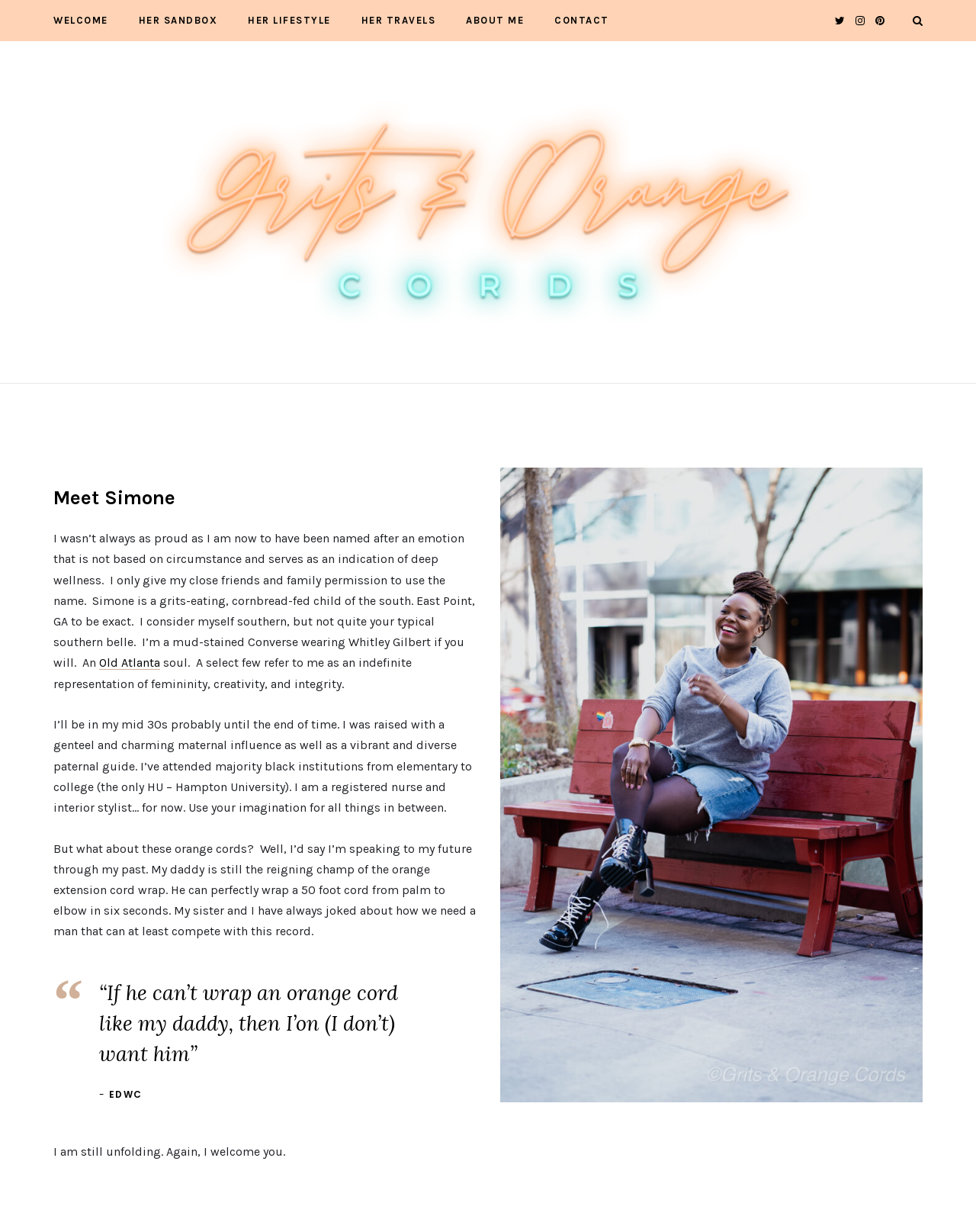Determine the bounding box coordinates of the clickable element to complete this instruction: "Click on 'Welcome to the Learning Development Study Blog'". Provide the coordinates in the format of four float numbers between 0 and 1, [left, top, right, bottom].

None